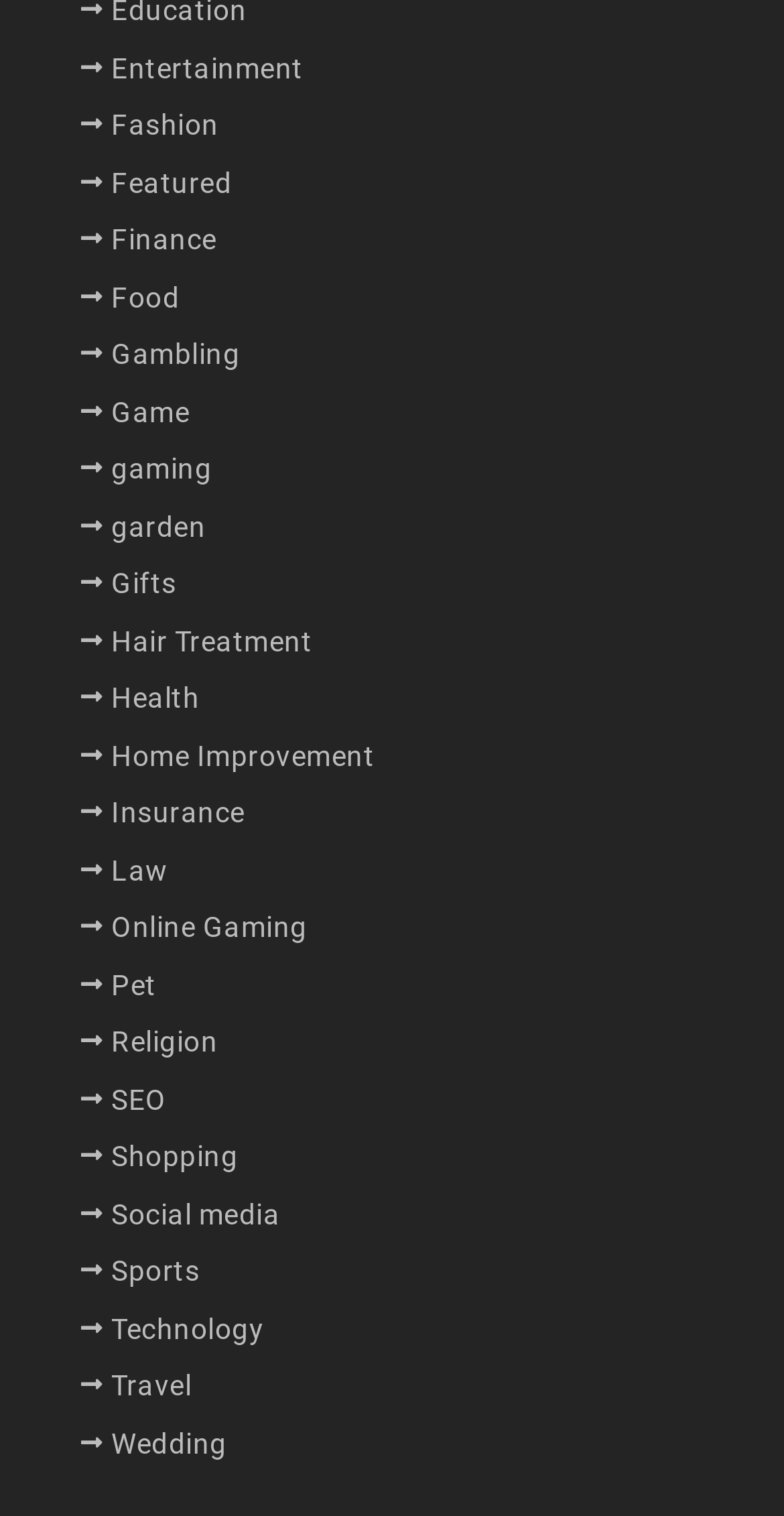Kindly provide the bounding box coordinates of the section you need to click on to fulfill the given instruction: "Browse Entertainment".

[0.142, 0.029, 0.387, 0.061]